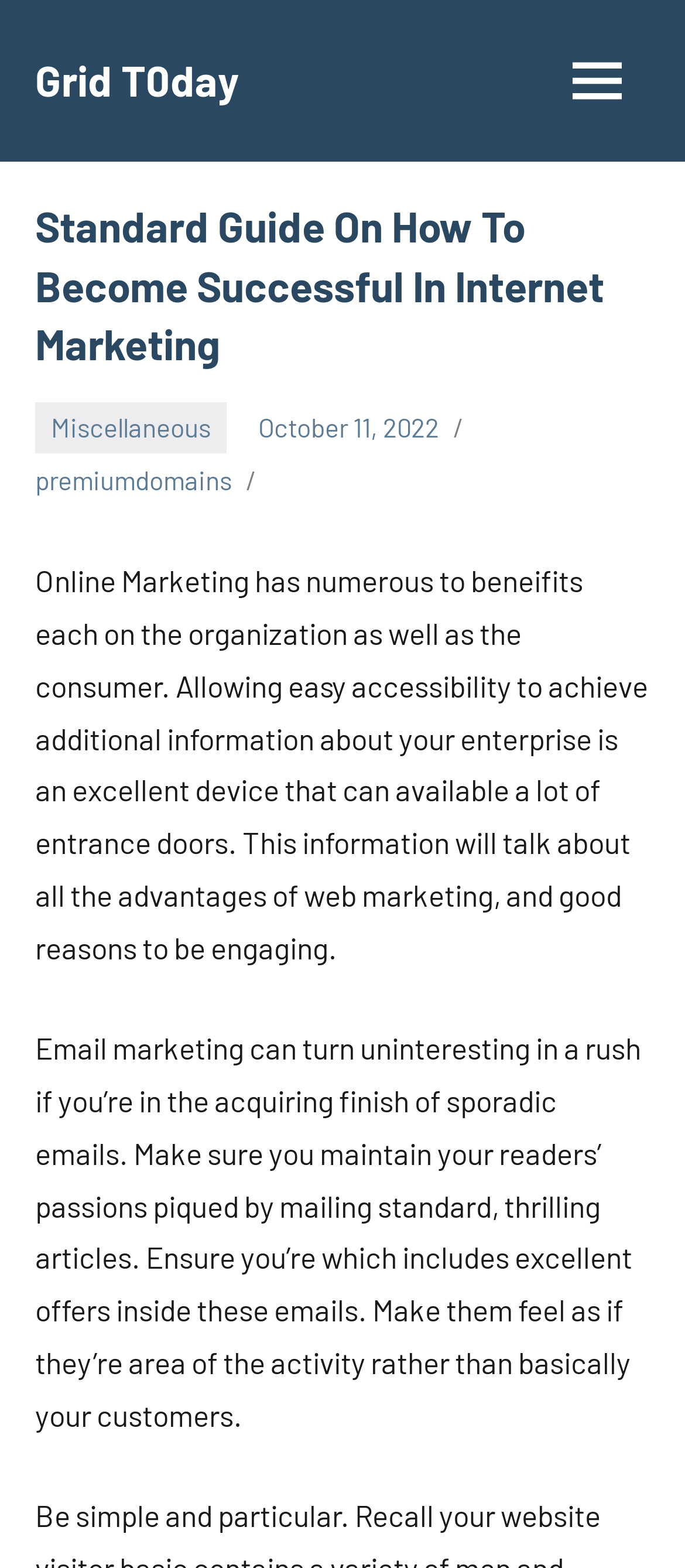What is the category mentioned alongside 'premiumdomains'?
Please give a detailed and elaborate explanation in response to the question.

The link 'premiumdomains' is present alongside the link 'Miscellaneous', indicating that 'premiumdomains' falls under the category of 'Miscellaneous'.